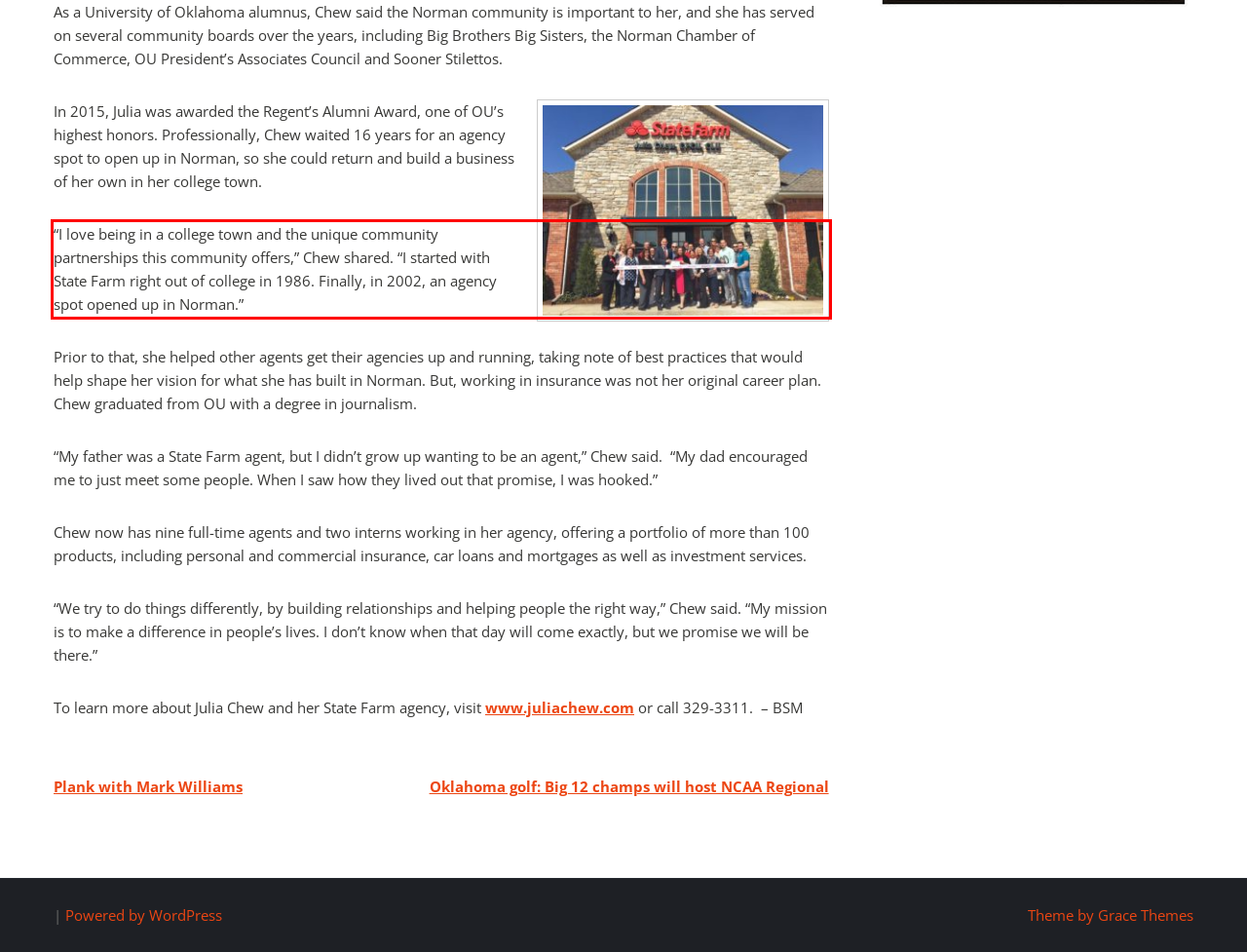Within the provided webpage screenshot, find the red rectangle bounding box and perform OCR to obtain the text content.

“I love being in a college town and the unique community partnerships this community offers,” Chew shared. “I started with State Farm right out of college in 1986. Finally, in 2002, an agency spot opened up in Norman.”